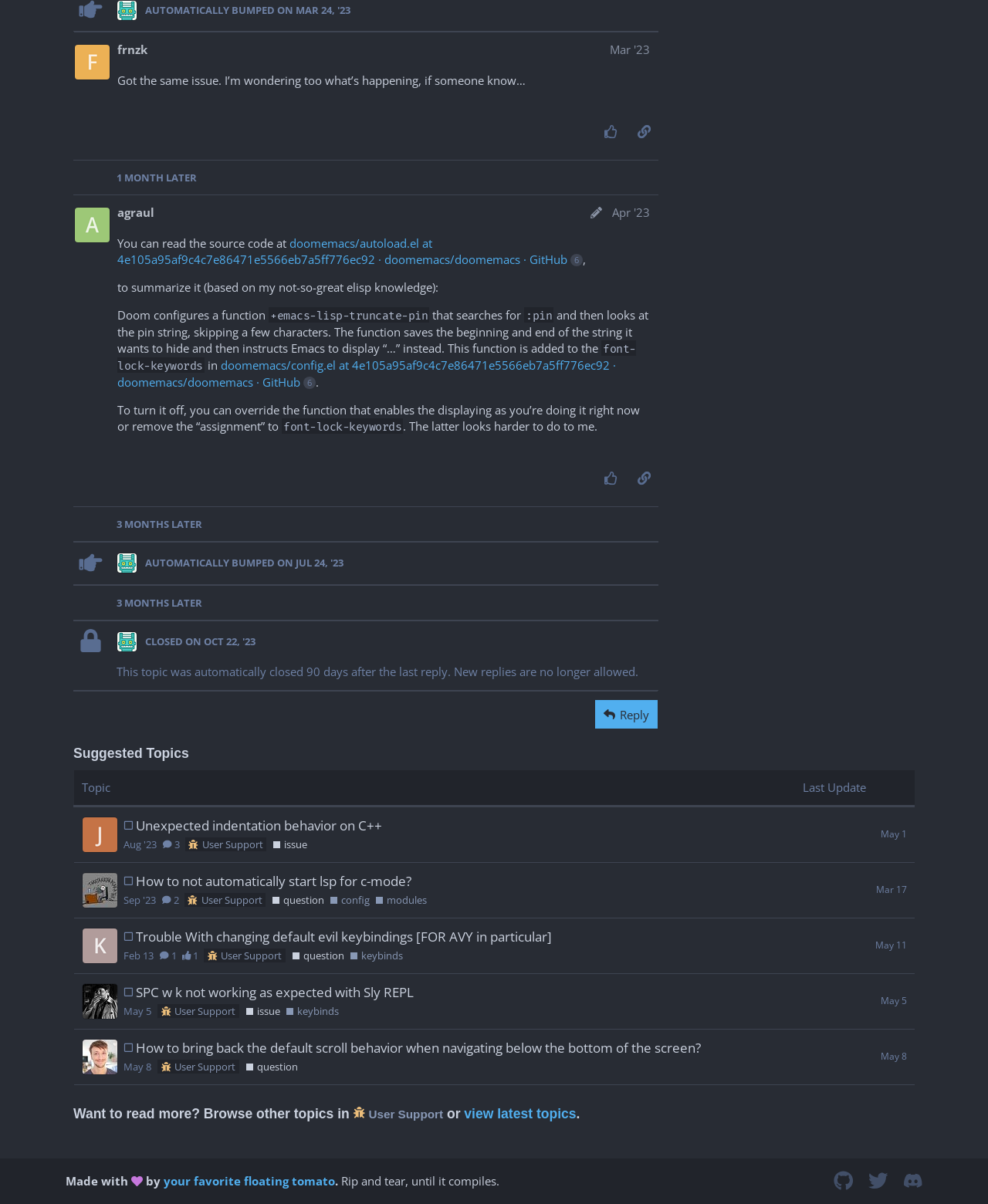Find the bounding box coordinates for the UI element whose description is: "title="show some love on Twitter"". The coordinates should be four float numbers between 0 and 1, in the format [left, top, right, bottom].

[0.879, 0.97, 0.899, 0.993]